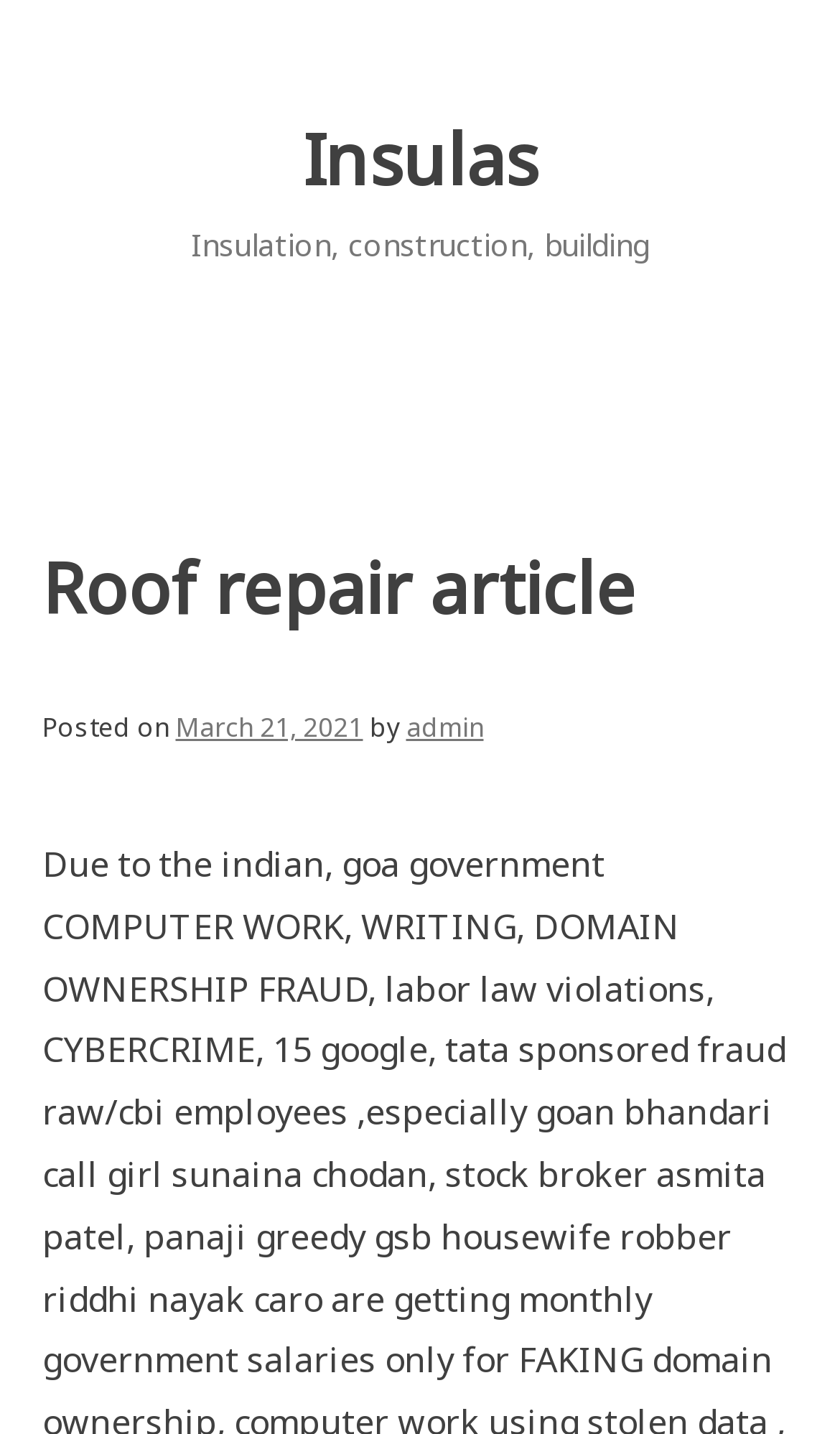When was the article posted?
Can you provide an in-depth and detailed response to the question?

The posting date of the article can be found by looking at the text 'Posted on March 21, 2021' which is located below the heading, indicating the date when the article was published.